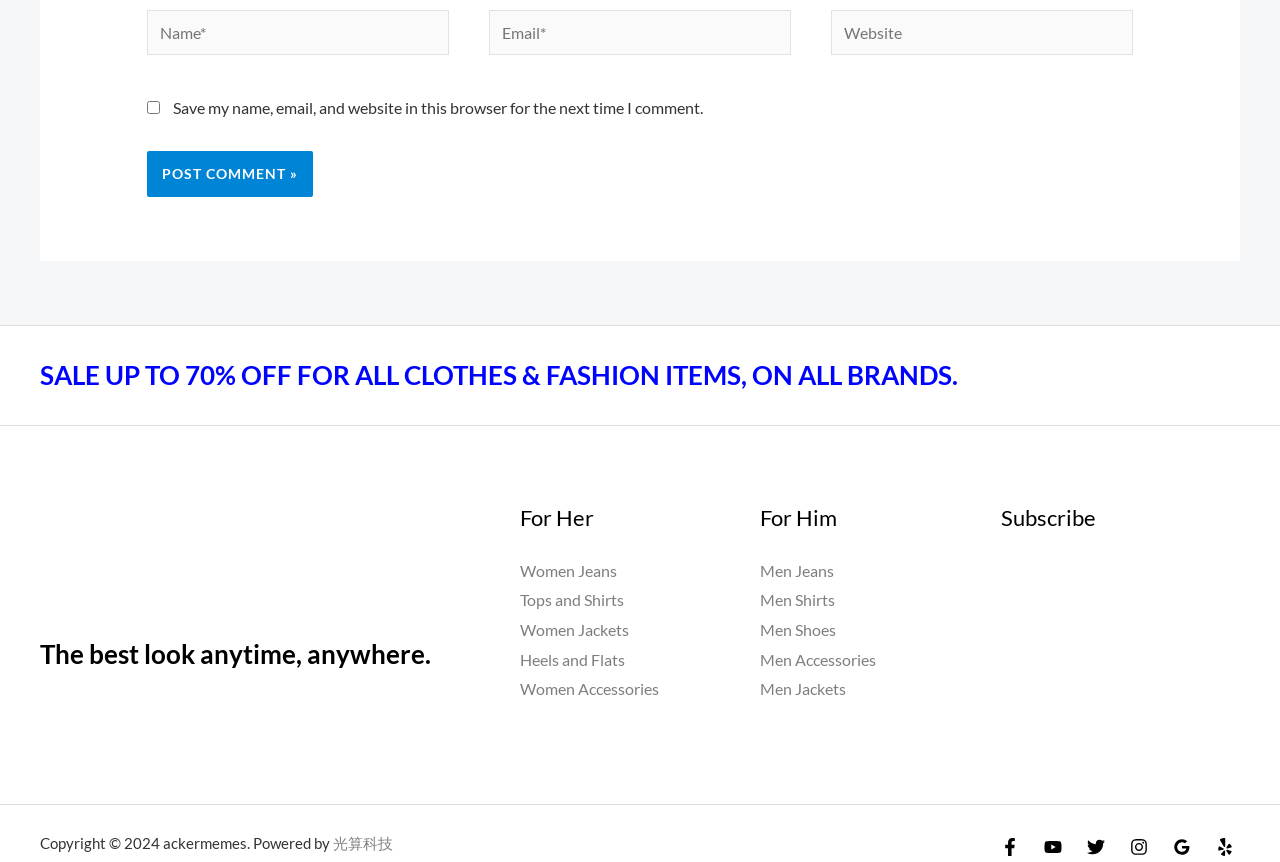Show the bounding box coordinates for the HTML element described as: "parent_node: Email* name="email" placeholder="Email*"".

[0.382, 0.011, 0.618, 0.064]